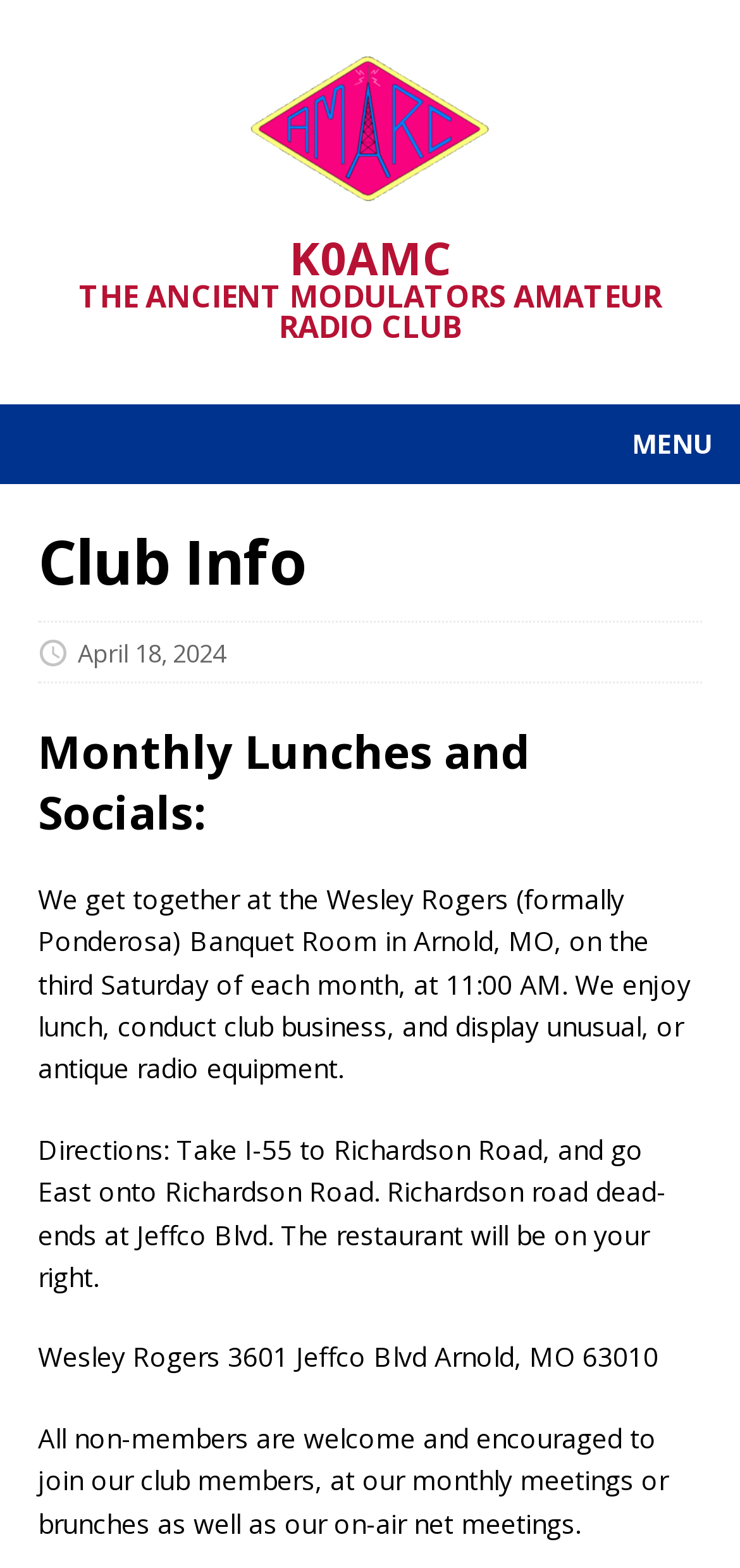Detail the various sections and features present on the webpage.

The webpage is about the K0AMC Ancient Modulators Amateur Radio Club. At the top, there is a link with the club's name, accompanied by an image. Below this, a button labeled "MENU" is positioned, which has a dropdown menu when expanded.

The main content of the page is divided into sections, with headings and paragraphs of text. The first section is headed "Club Info" and features an image and a time element displaying the date "April 18, 2024". 

The next section is headed "Monthly Lunches and Socials:" and describes the club's monthly gatherings, including the location, date, and time. This is followed by a paragraph providing directions to the Wesley Rogers Banquet Room, where the meetings are held. The address of the venue is also provided.

Finally, there is a paragraph welcoming non-members to join the club's meetings and events. Overall, the webpage provides information about the club's activities and meetings, with a focus on its monthly lunches and socials.